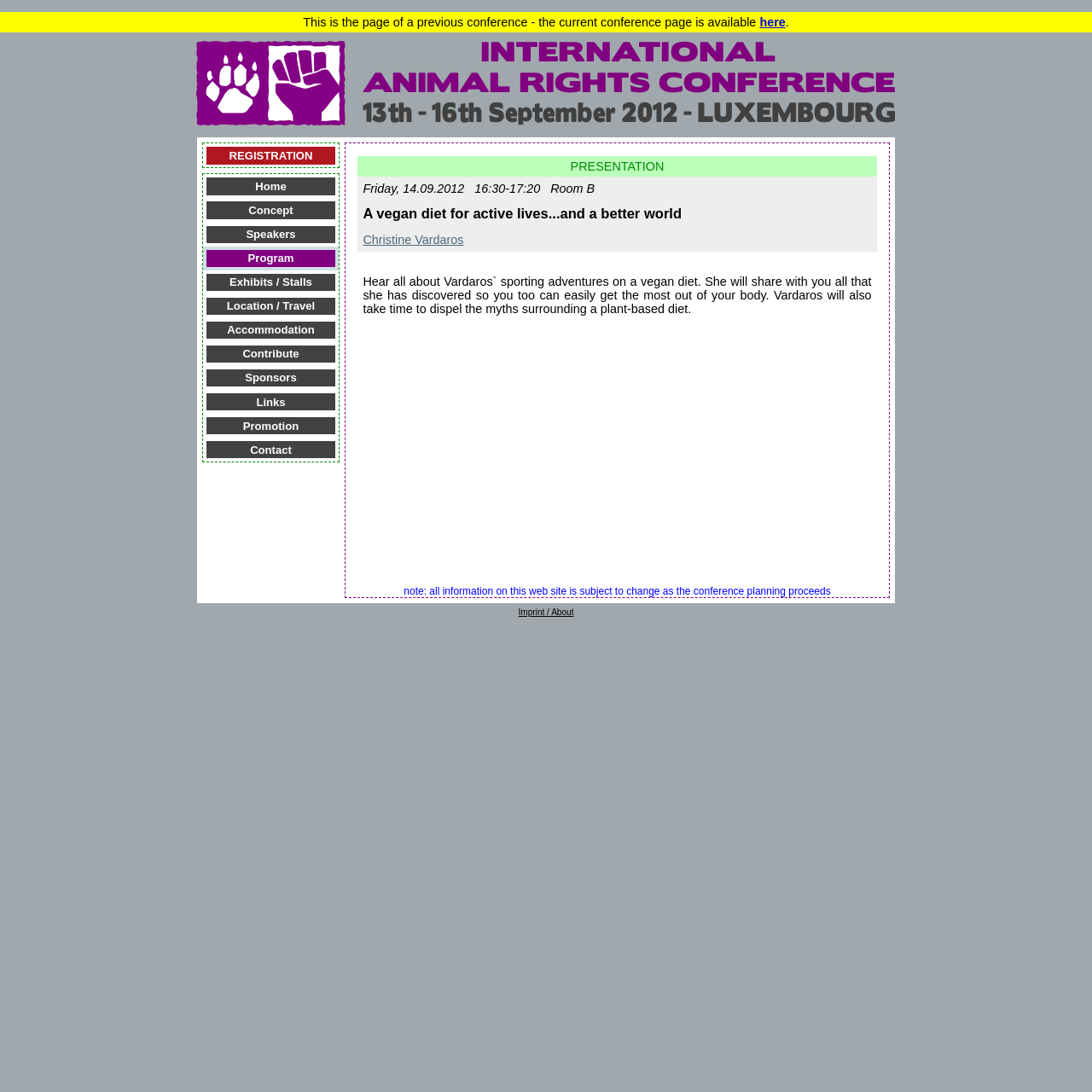Indicate the bounding box coordinates of the element that must be clicked to execute the instruction: "Browse all of DSpace". The coordinates should be given as four float numbers between 0 and 1, i.e., [left, top, right, bottom].

None